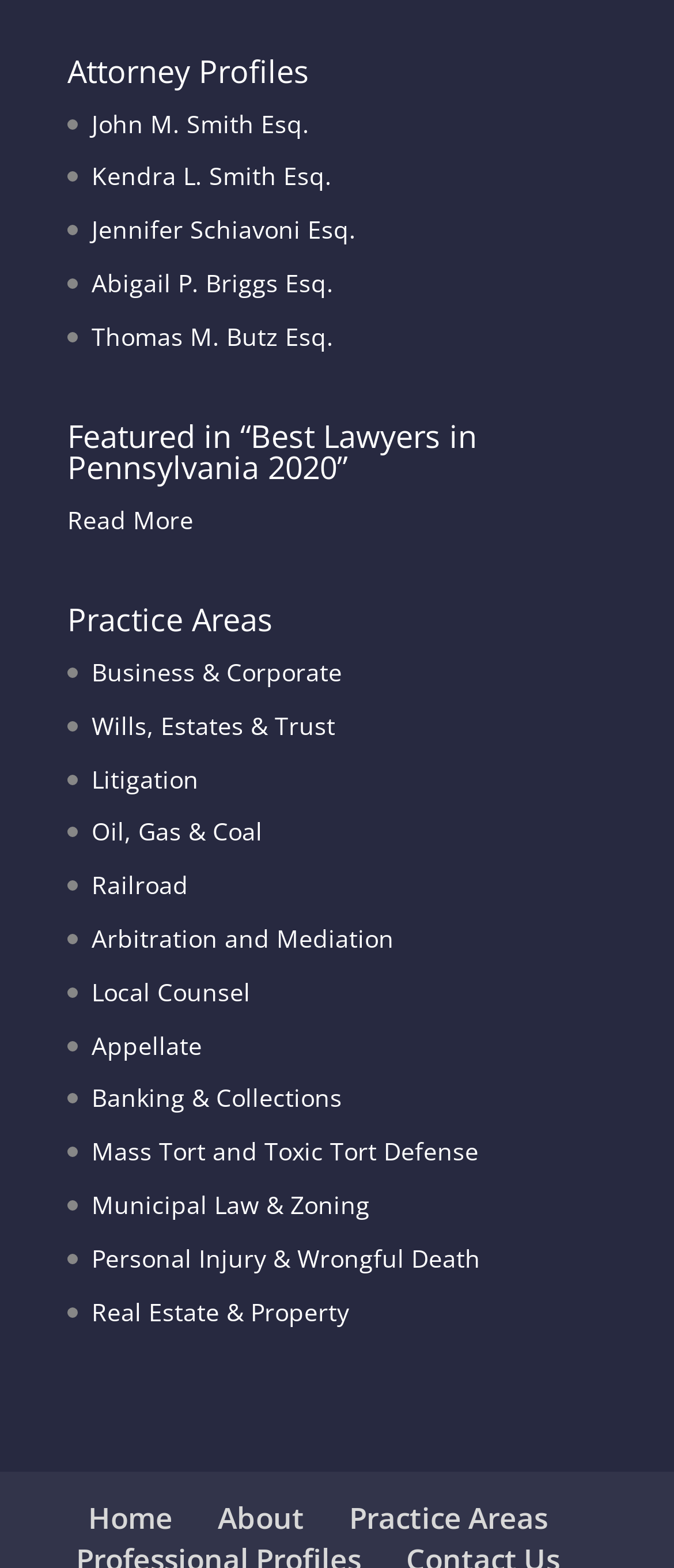Give a concise answer using one word or a phrase to the following question:
How many practice areas are listed?

13